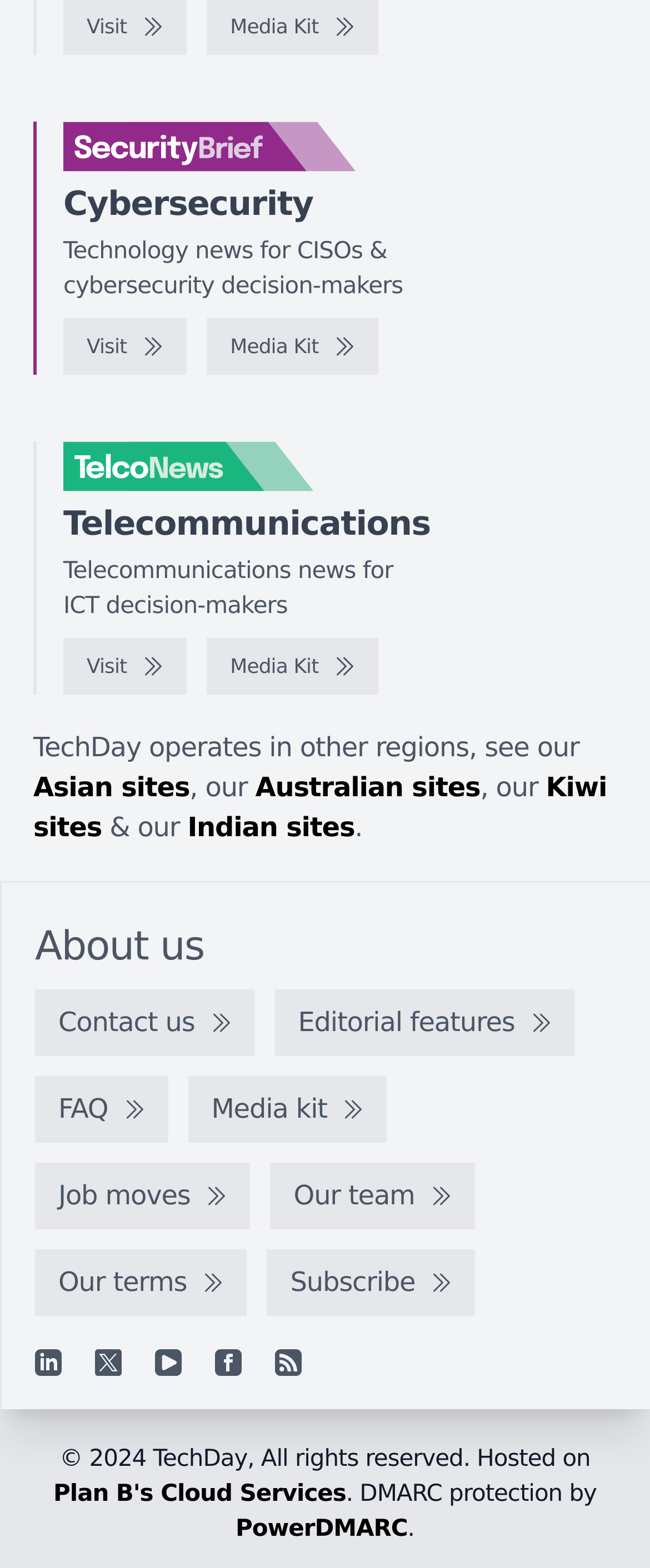Please specify the bounding box coordinates of the clickable section necessary to execute the following command: "Subscribe".

[0.411, 0.796, 0.731, 0.839]